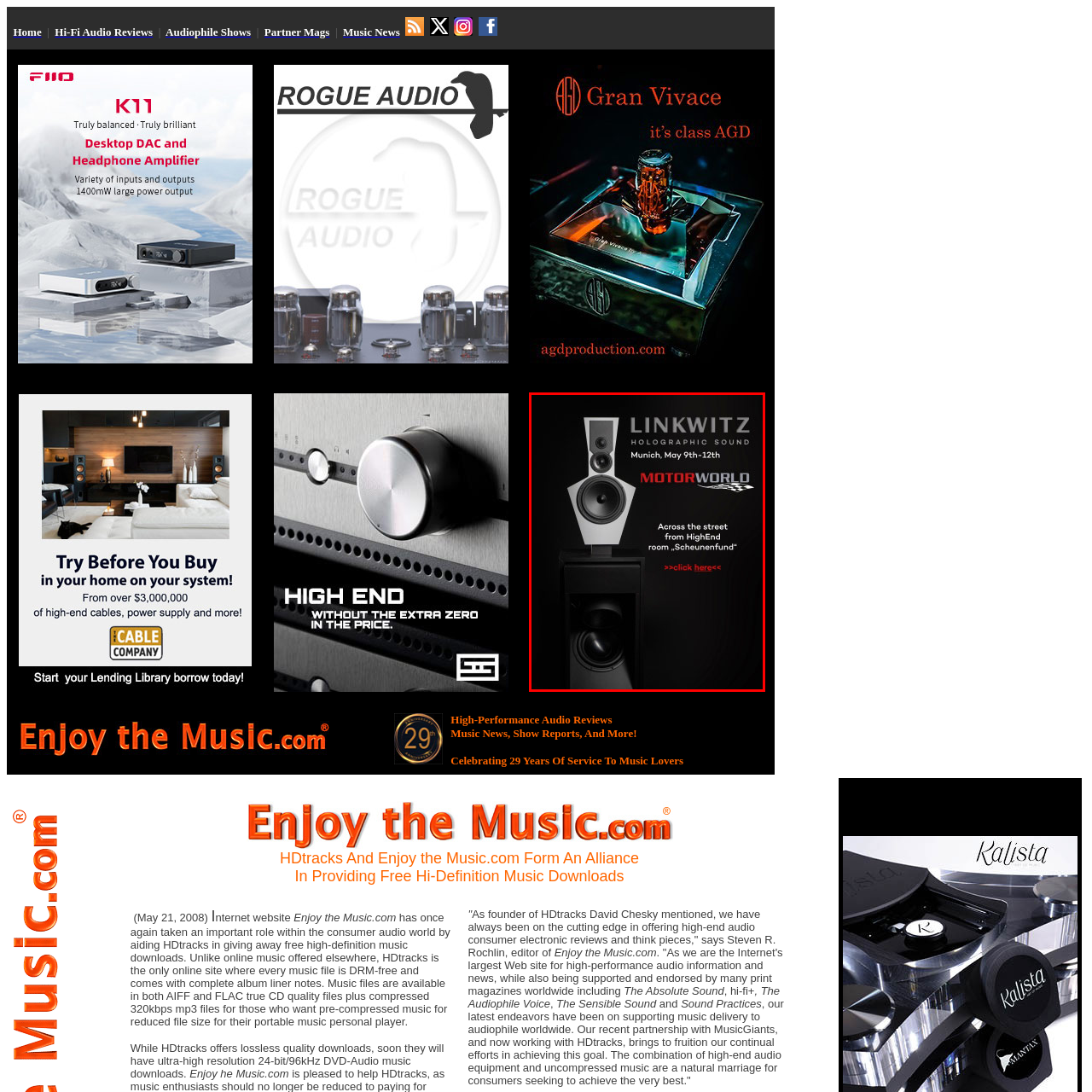What is the color of the accents directing attention to the call-to-action link?
Study the image surrounded by the red bounding box and answer the question comprehensively, based on the details you see.

The advertisement uses vibrant red accents to draw attention to the call-to-action link labeled 'click here', which is likely a prominent feature of the design.